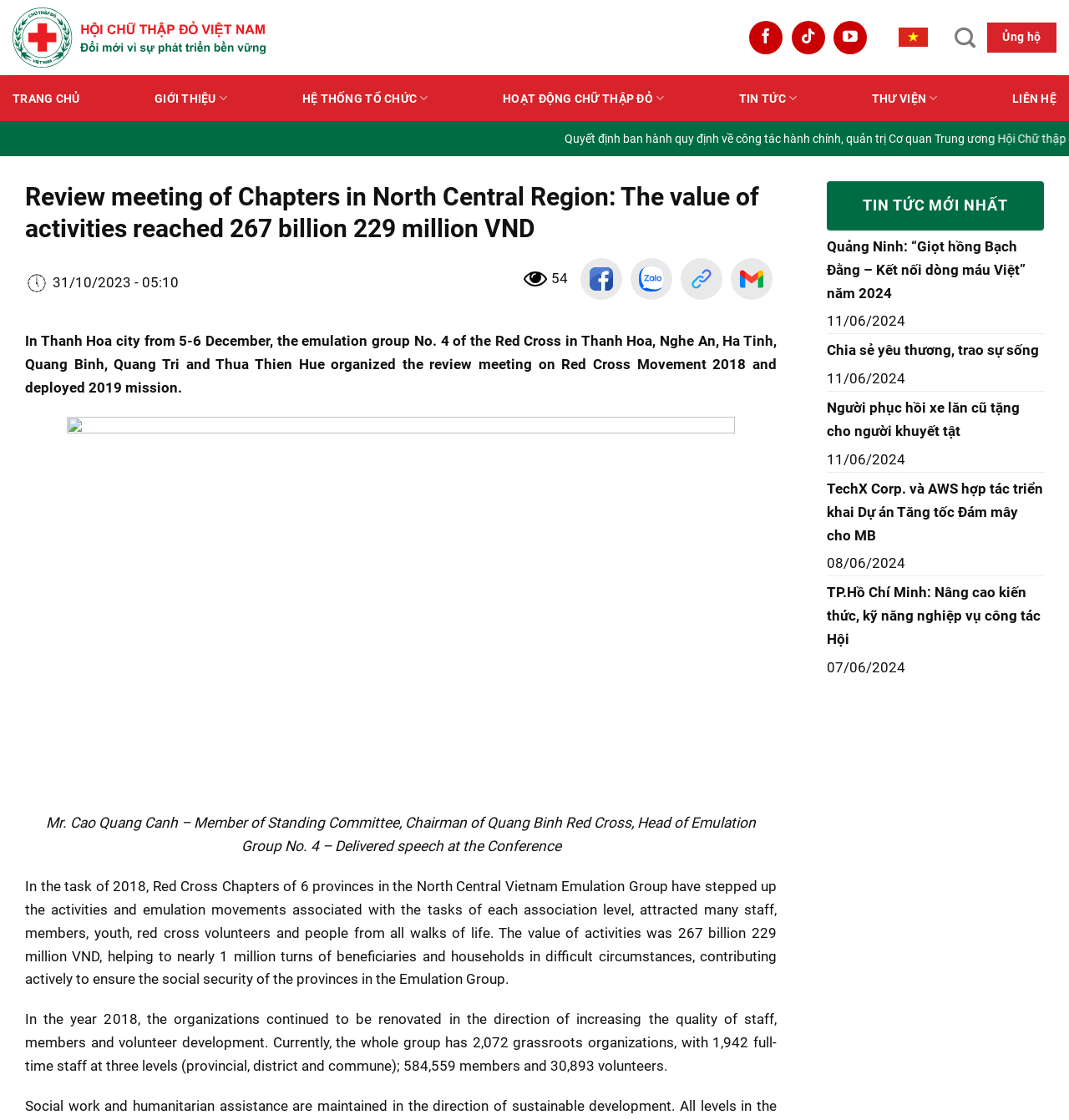Identify and extract the main heading from the webpage.

Review meeting of Chapters in North Central Region: The value of activities reached 267 billion 229 million VND